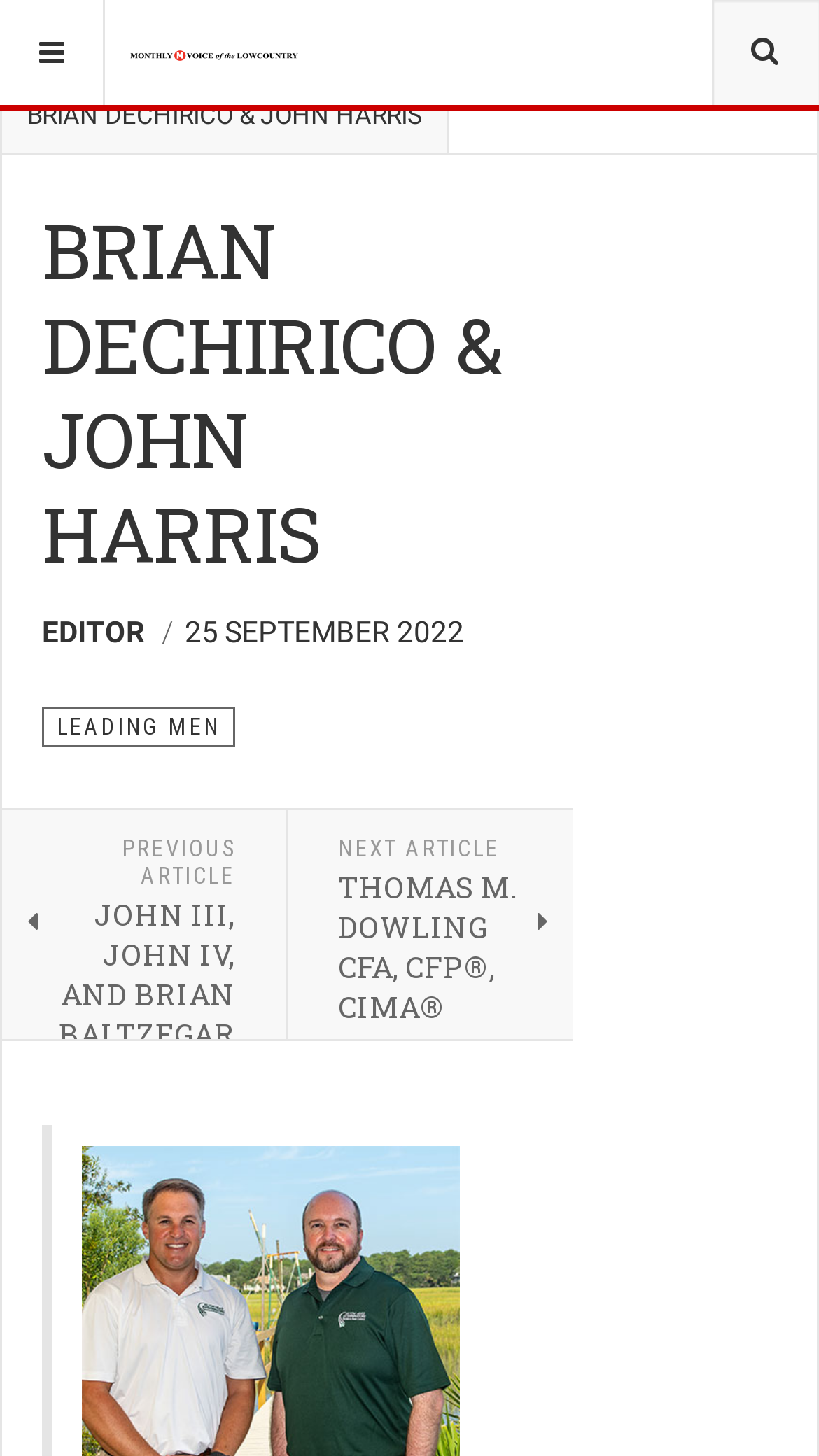Provide the bounding box coordinates of the HTML element described as: "social media marketing". The bounding box coordinates should be four float numbers between 0 and 1, i.e., [left, top, right, bottom].

None